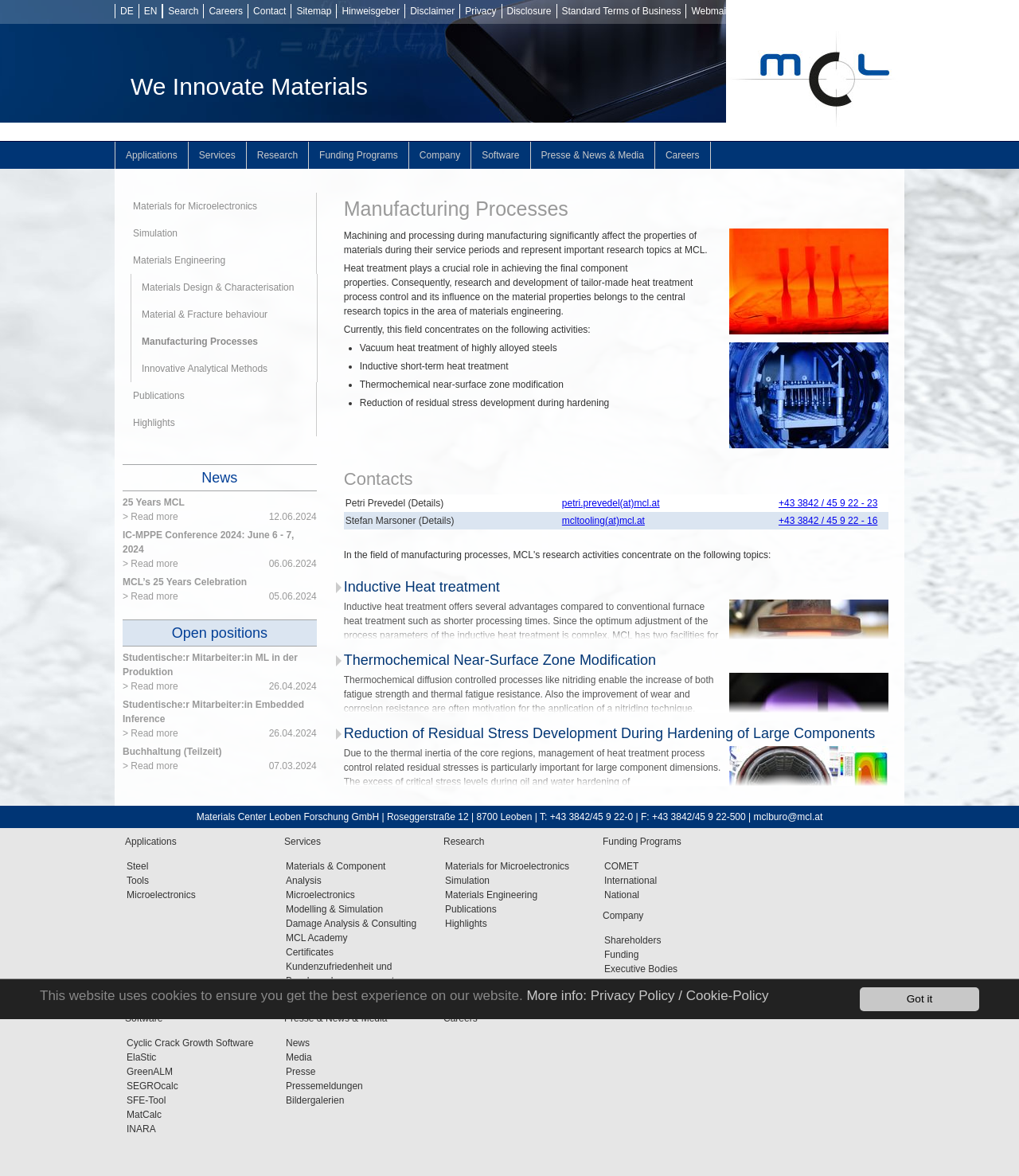Locate the bounding box coordinates of the clickable area to execute the instruction: "Click on the 'Applications' link". Provide the coordinates as four float numbers between 0 and 1, represented as [left, top, right, bottom].

[0.113, 0.121, 0.185, 0.144]